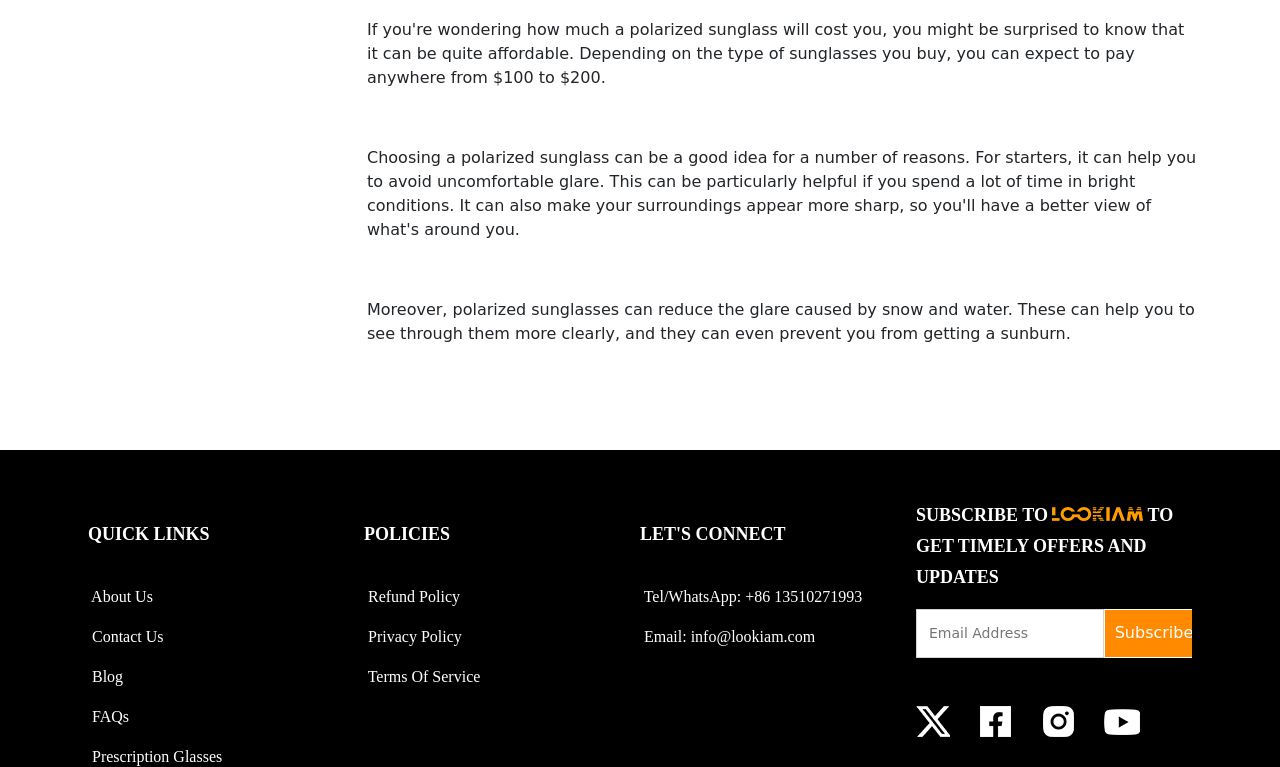Determine the bounding box coordinates of the clickable element to achieve the following action: 'Add to cart'. Provide the coordinates as four float values between 0 and 1, formatted as [left, top, right, bottom].

None